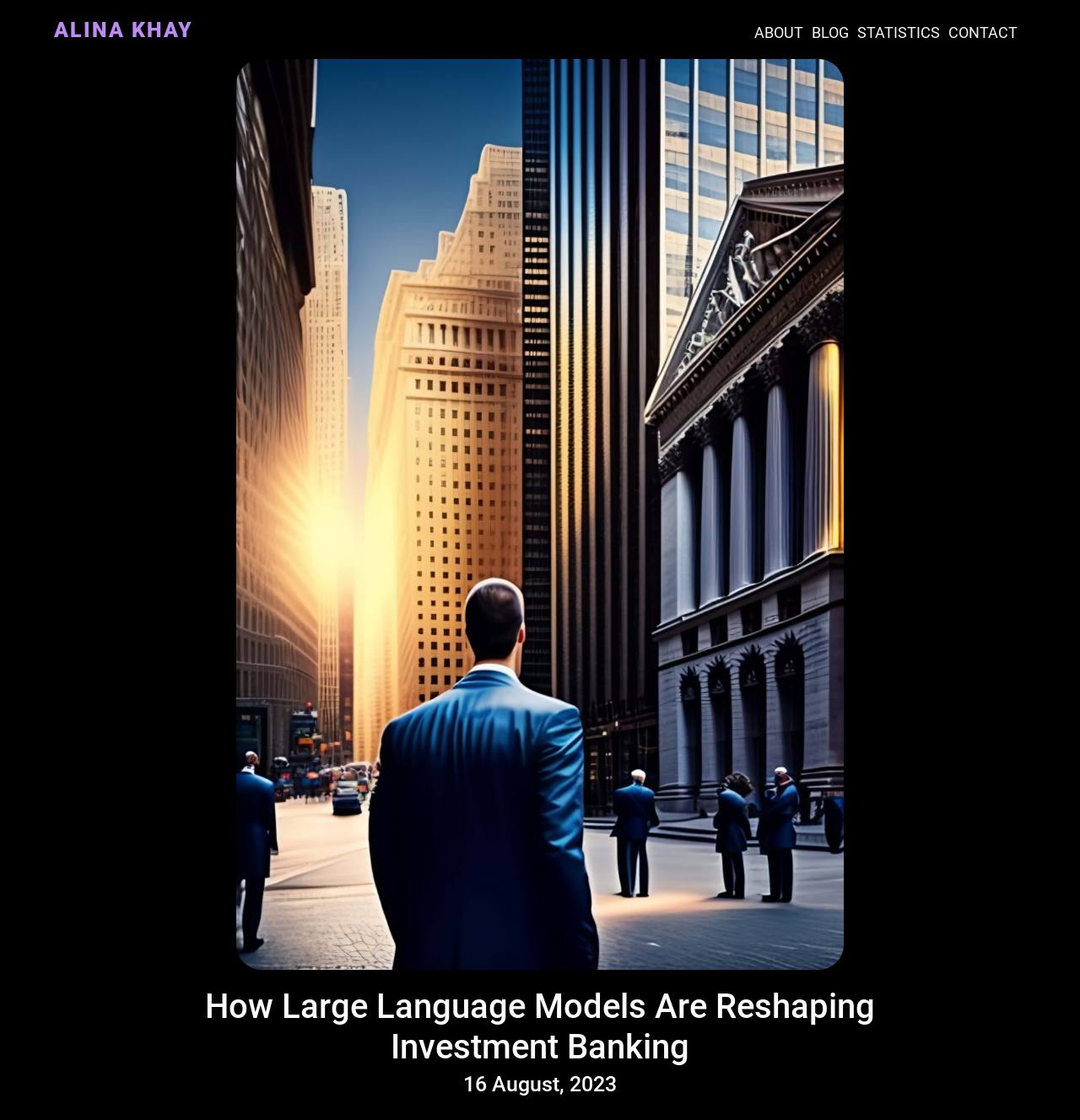Please determine the primary heading and provide its text.

How Large Language Models Are Reshaping Investment Banking